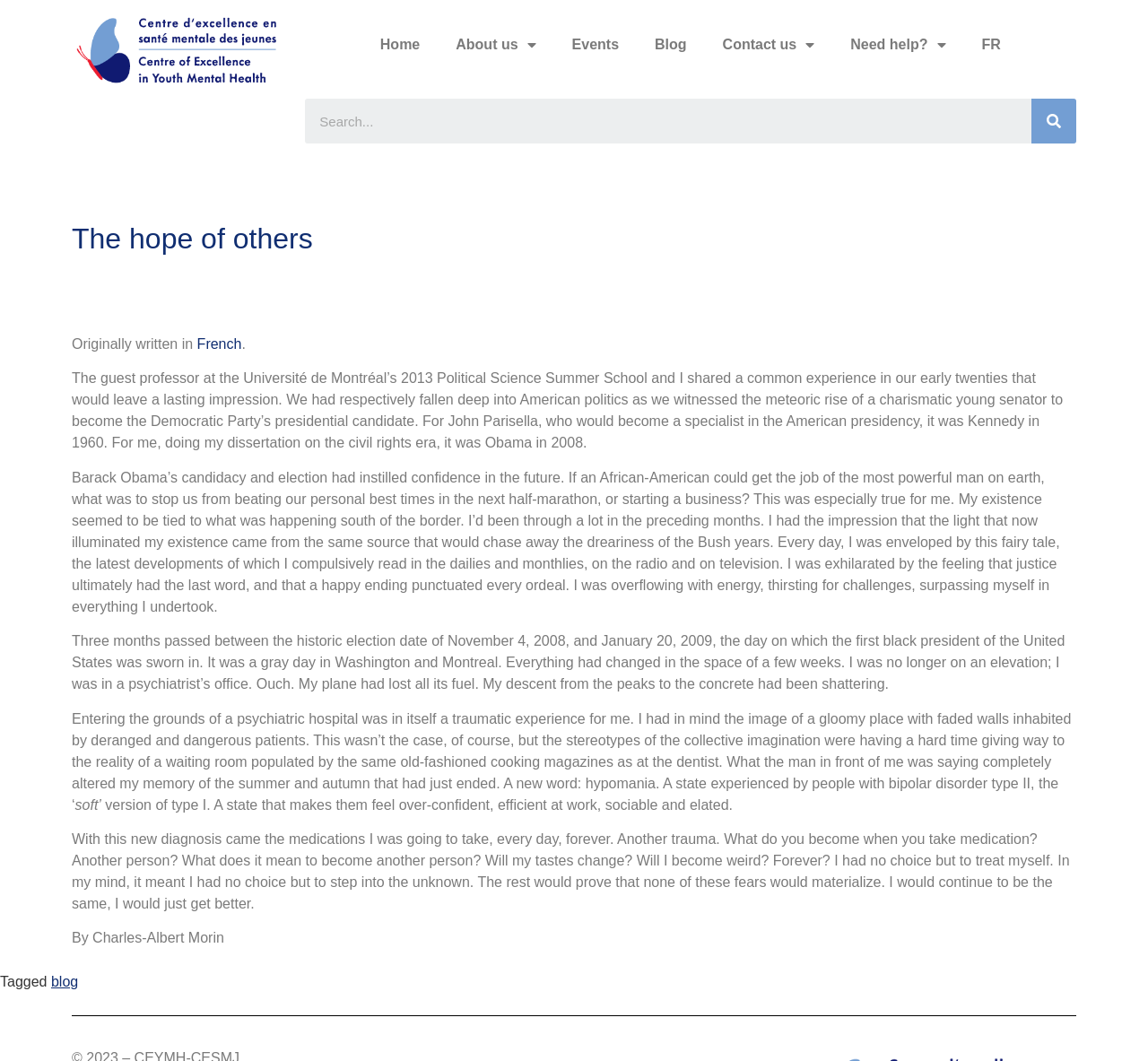Could you find the bounding box coordinates of the clickable area to complete this instruction: "Visit WordPress.org"?

None